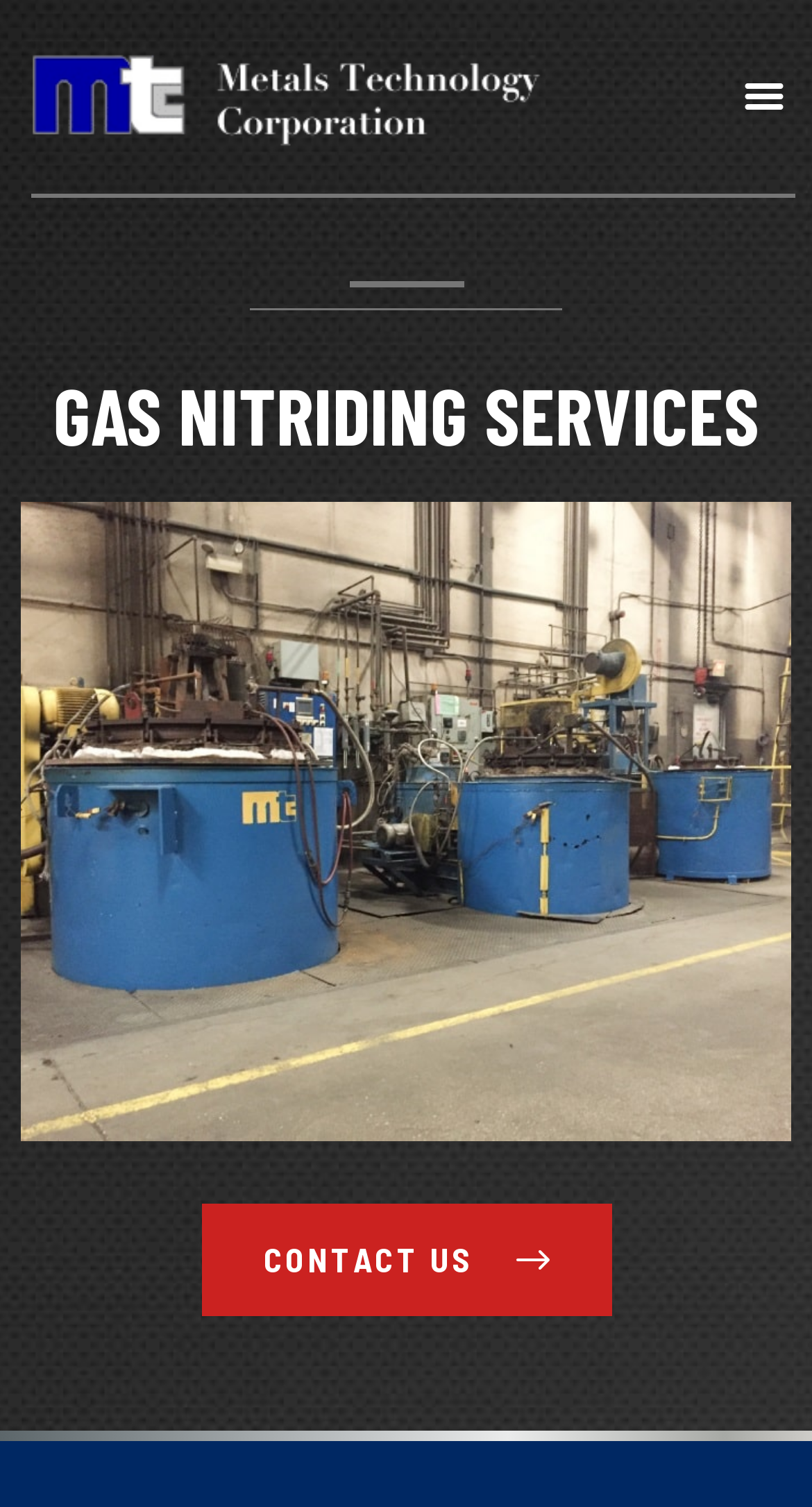Answer the question using only one word or a concise phrase: What is the main service offered?

Gas Nitriding Services